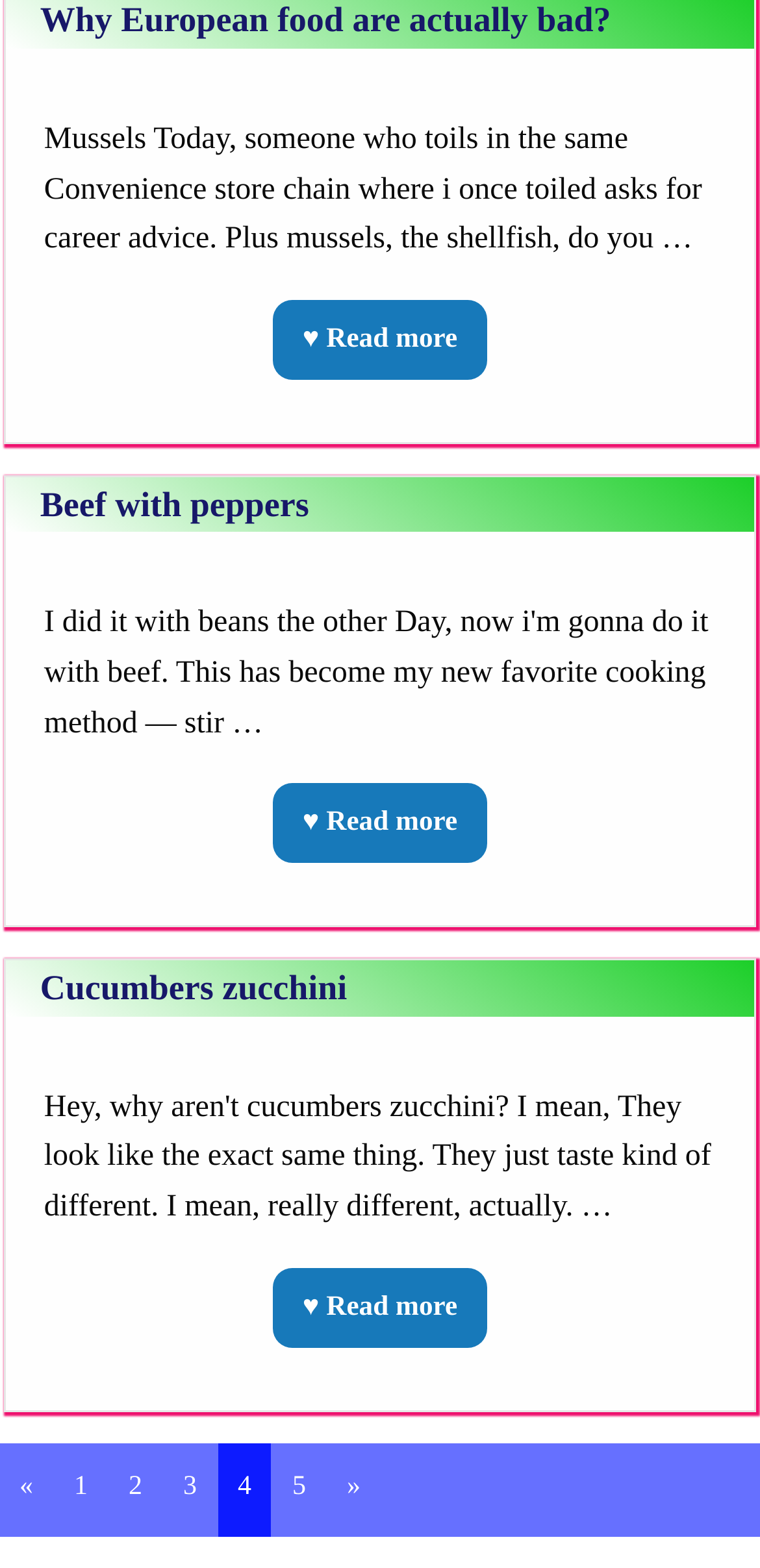Can you identify the bounding box coordinates of the clickable region needed to carry out this instruction: 'Read more about cucumbers zucchini'? The coordinates should be four float numbers within the range of 0 to 1, stated as [left, top, right, bottom].

[0.007, 0.612, 0.993, 0.668]